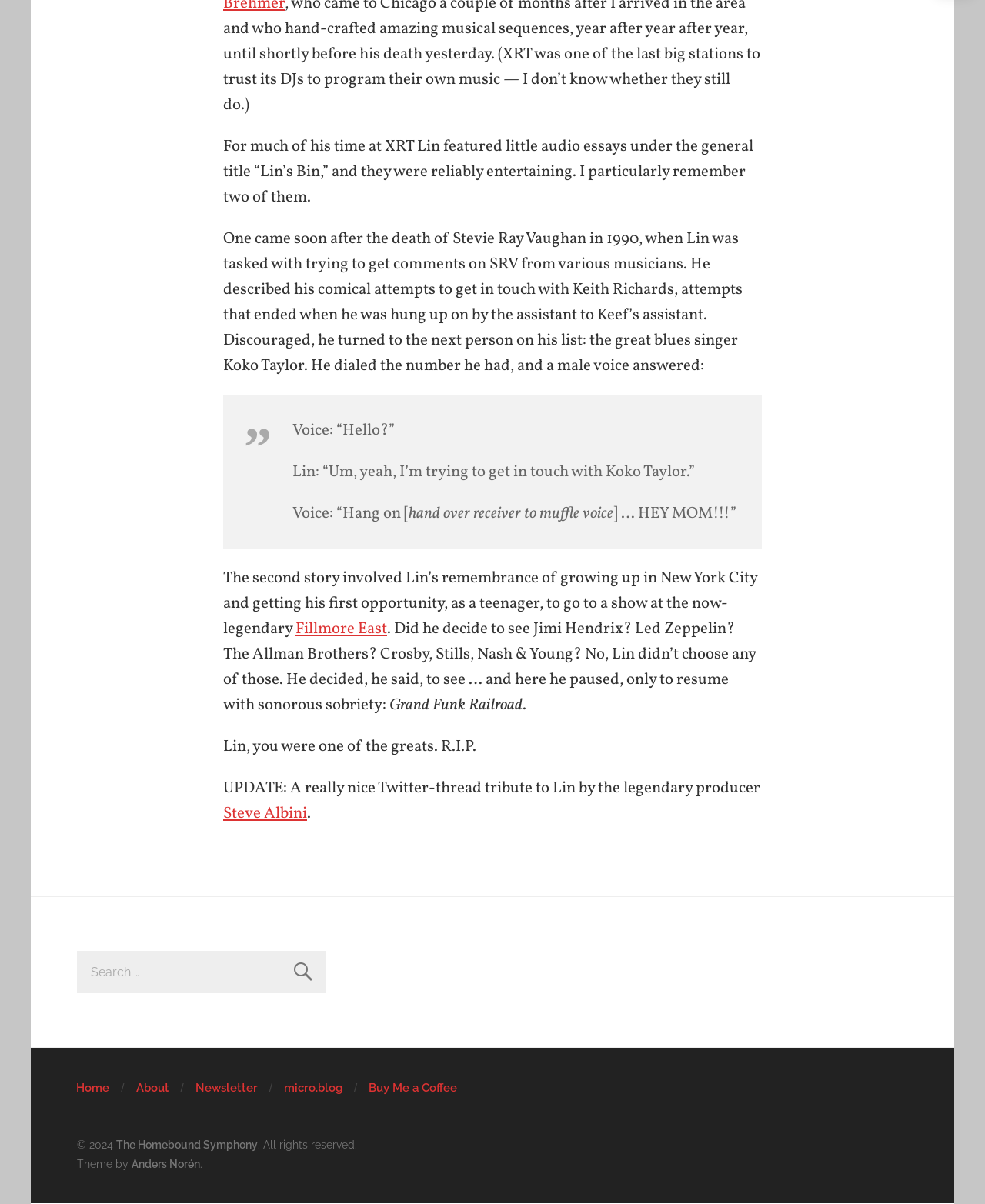Indicate the bounding box coordinates of the clickable region to achieve the following instruction: "Check the newsletter."

[0.198, 0.898, 0.262, 0.909]